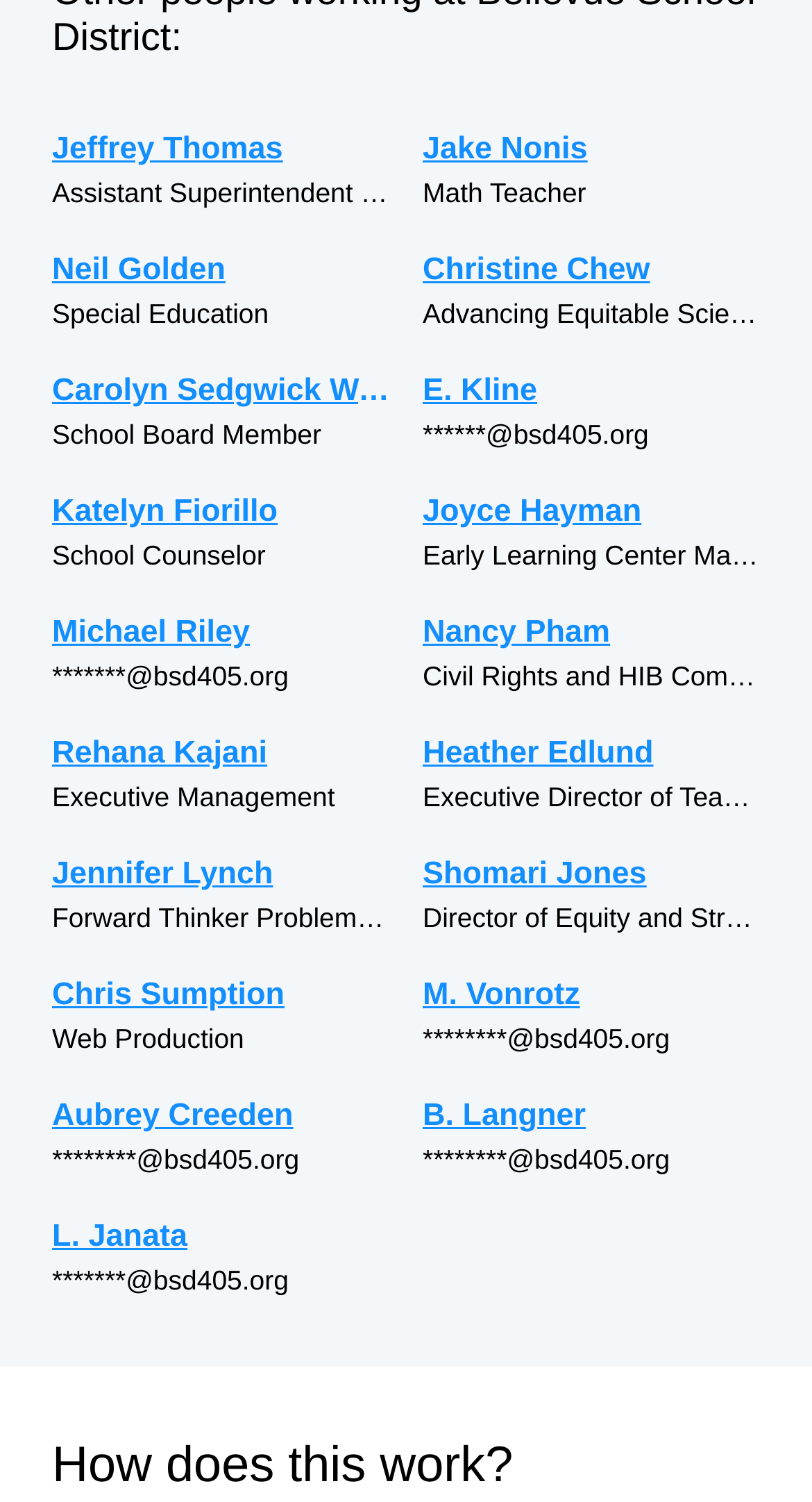Please find the bounding box for the following UI element description. Provide the coordinates in (top-left x, top-left y, bottom-right x, bottom-right y) format, with values between 0 and 1: Carolyn Sedgwick Watson

[0.064, 0.244, 0.479, 0.276]